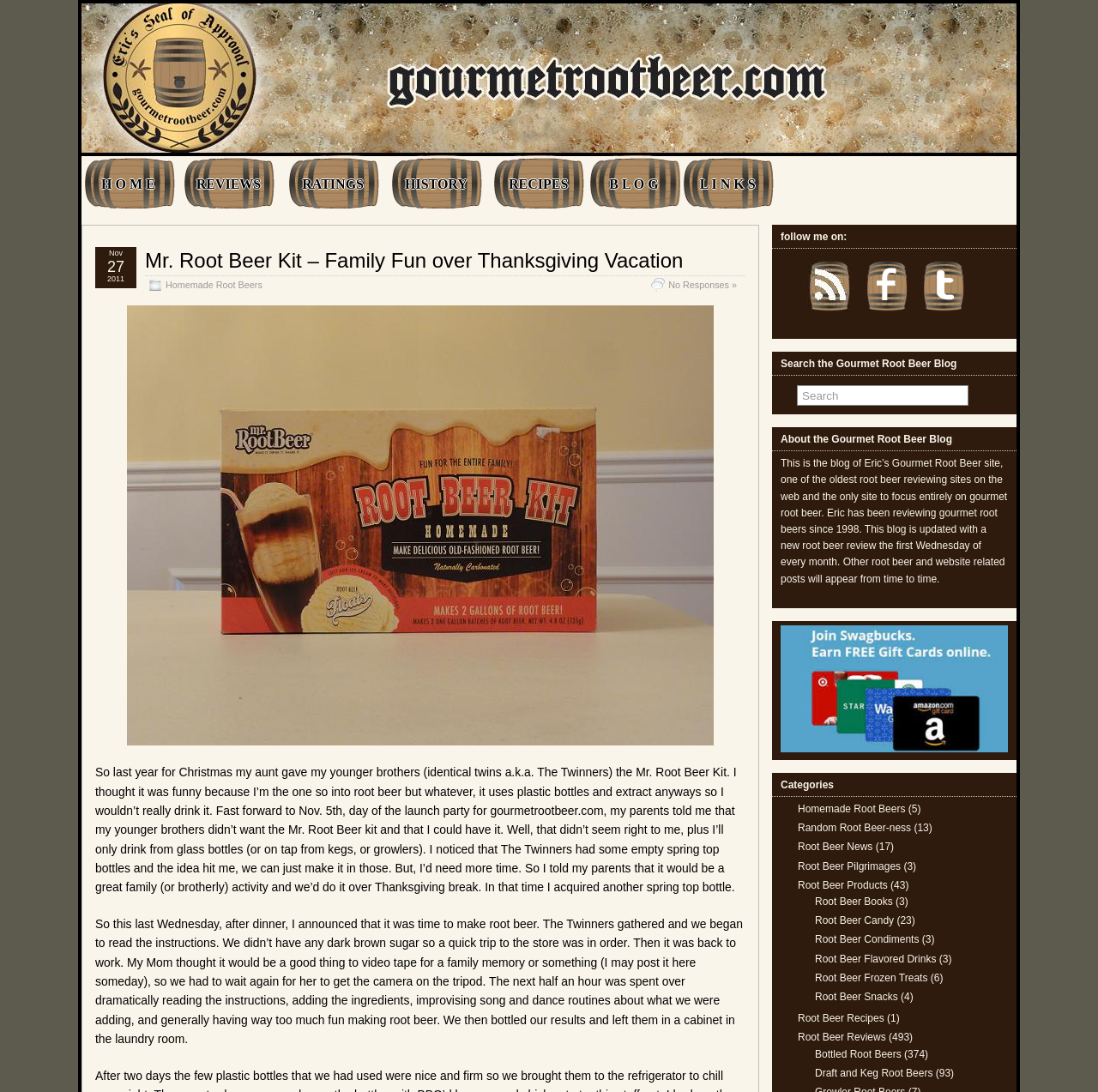Determine the bounding box coordinates for the area you should click to complete the following instruction: "Search for root beer recipes".

[0.726, 0.353, 0.882, 0.372]